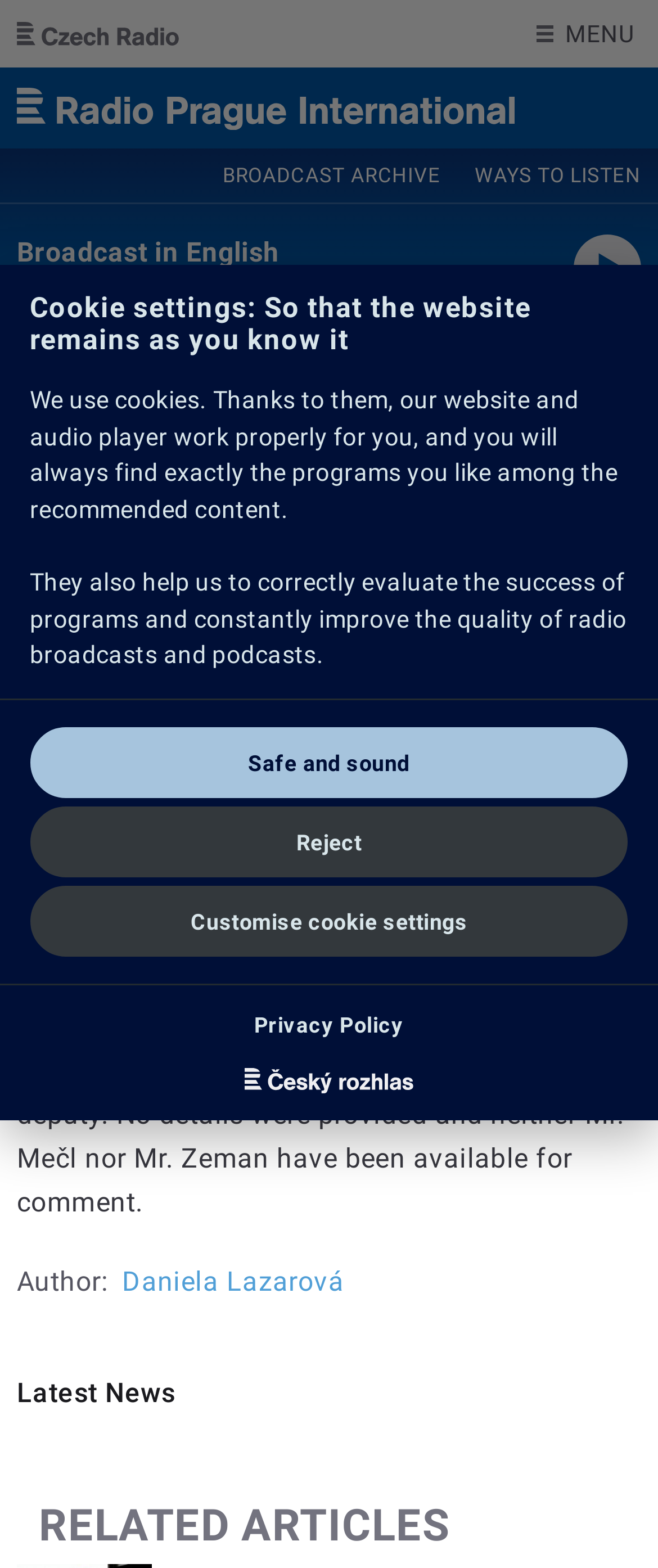Identify the bounding box coordinates for the UI element described as follows: "DE". Ensure the coordinates are four float numbers between 0 and 1, formatted as [left, top, right, bottom].

[0.4, 0.267, 0.461, 0.291]